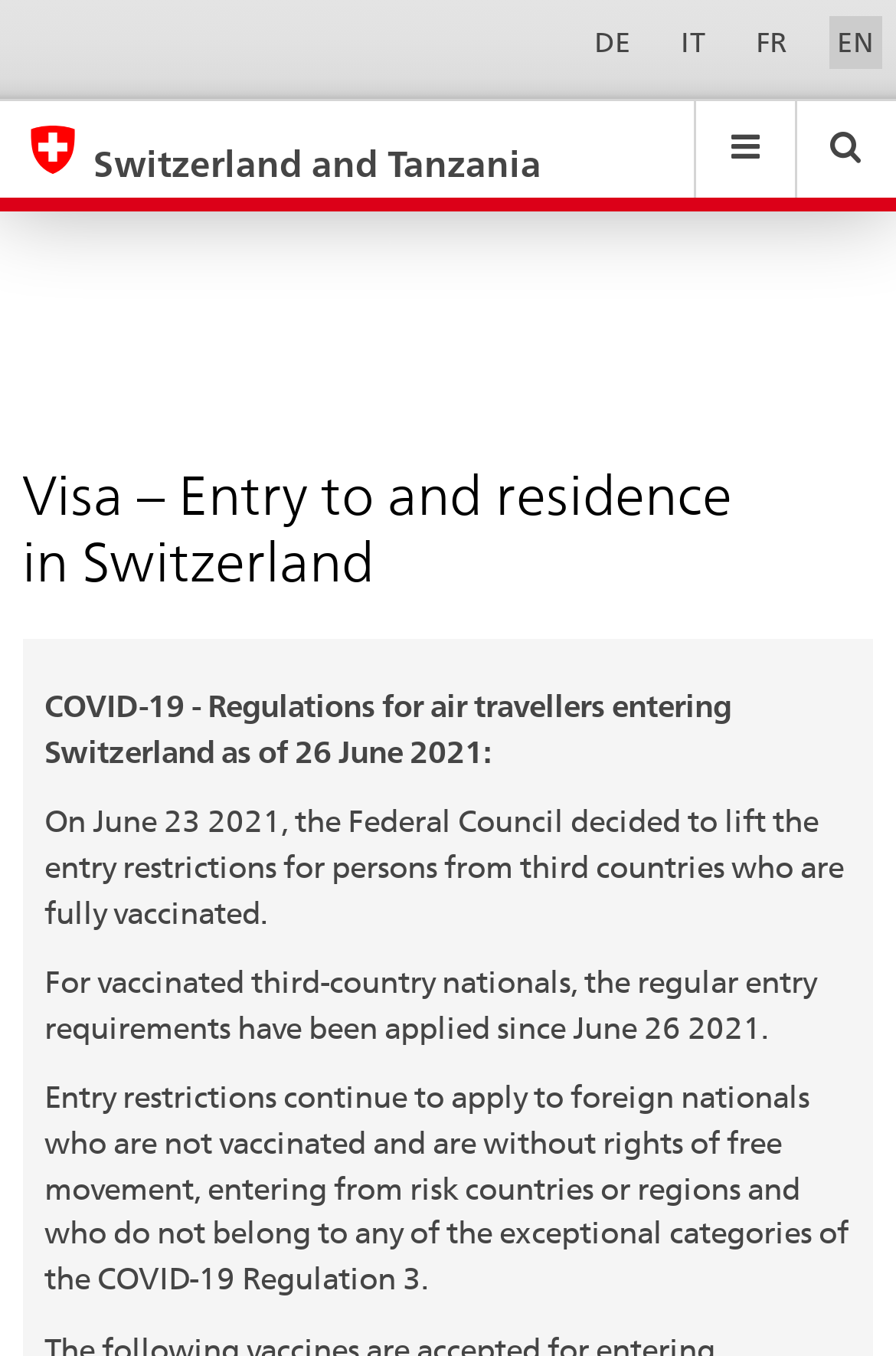Given the element description: "Switzerland and Tanzania", predict the bounding box coordinates of the UI element it refers to, using four float numbers between 0 and 1, i.e., [left, top, right, bottom].

[0.0, 0.075, 0.773, 0.156]